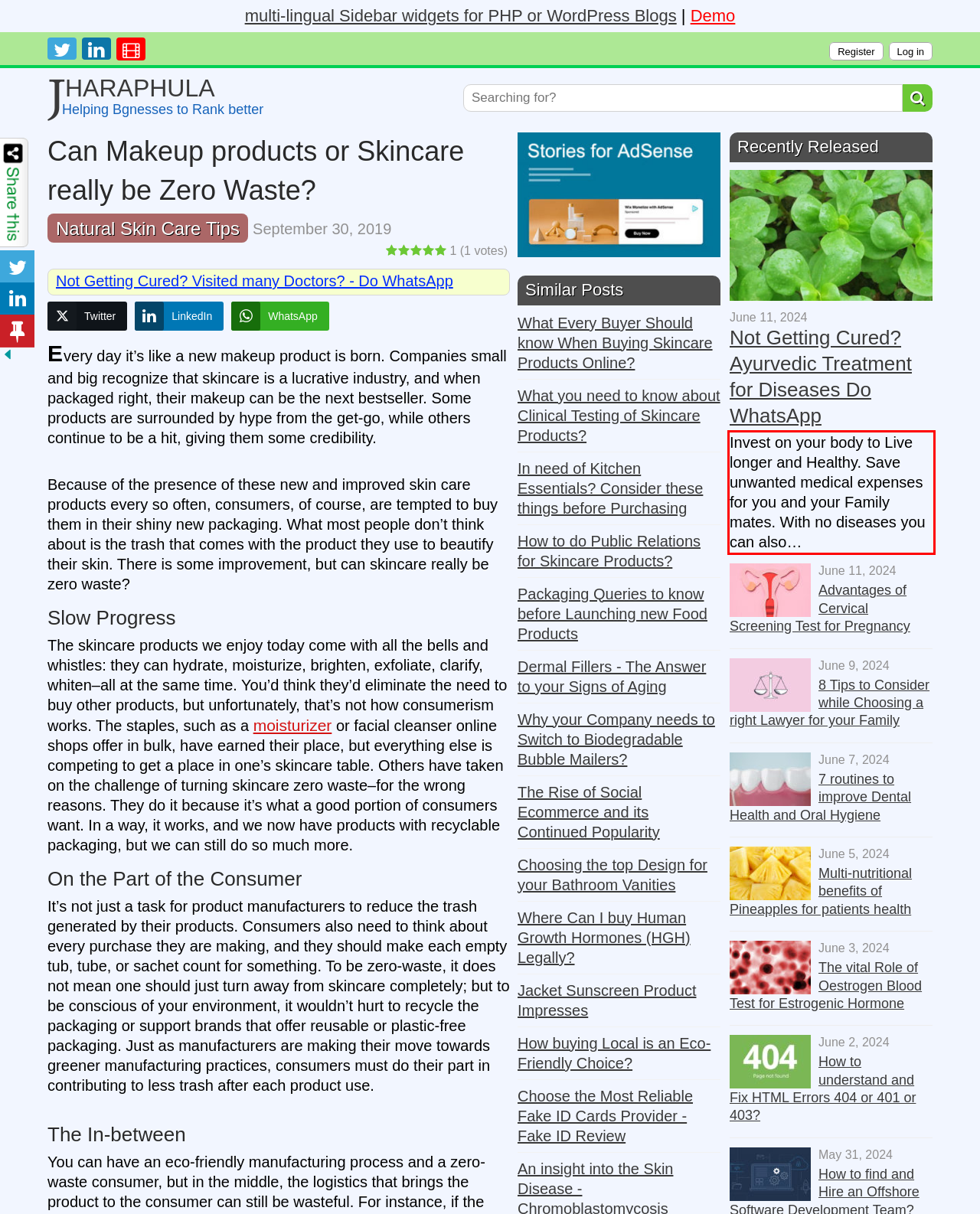Please analyze the screenshot of a webpage and extract the text content within the red bounding box using OCR.

Invest on your body to Live longer and Healthy. Save unwanted medical expenses for you and your Family mates. With no diseases you can also…